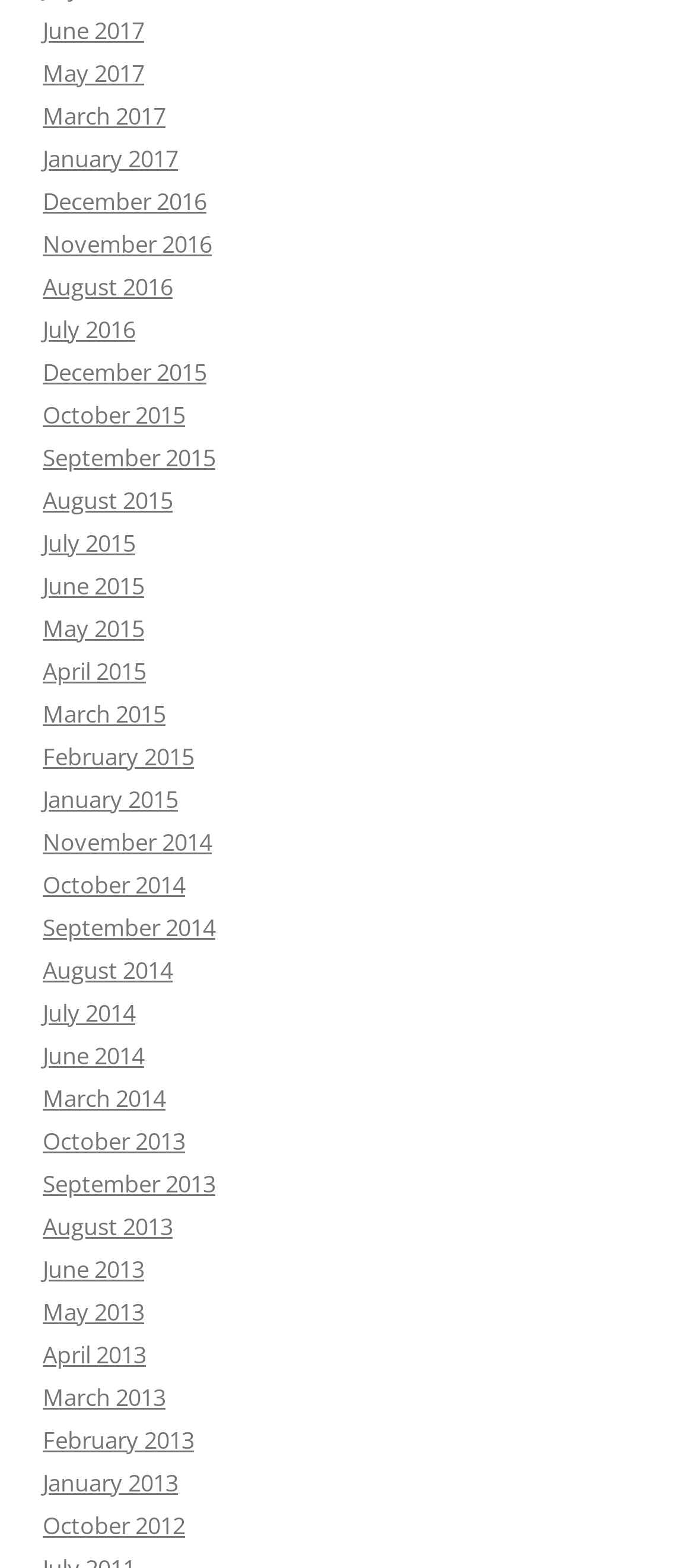Determine the bounding box coordinates of the clickable element necessary to fulfill the instruction: "view May 2015". Provide the coordinates as four float numbers within the 0 to 1 range, i.e., [left, top, right, bottom].

[0.062, 0.39, 0.208, 0.411]